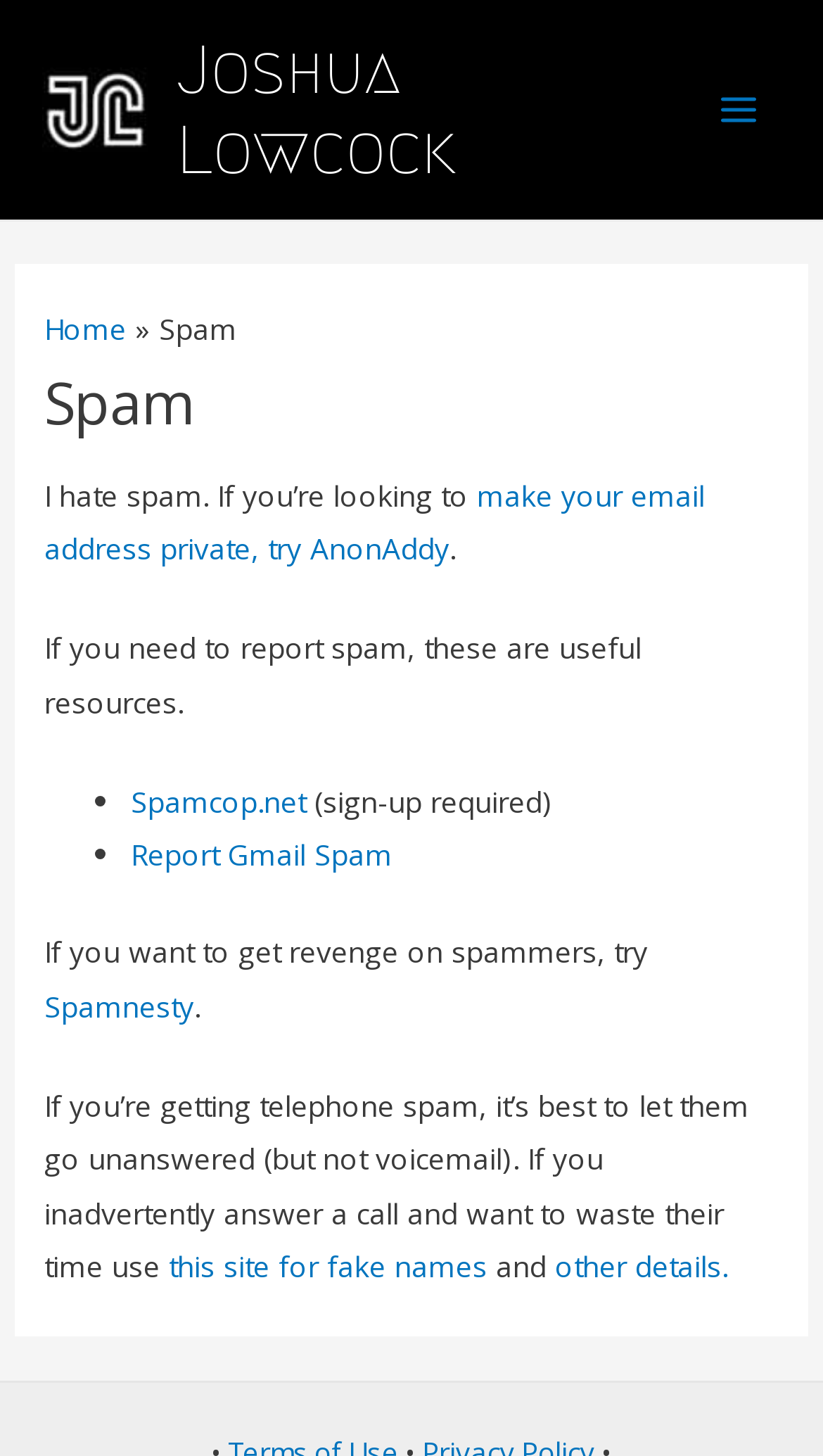Identify the bounding box coordinates of the section to be clicked to complete the task described by the following instruction: "Check out Spamnesty". The coordinates should be four float numbers between 0 and 1, formatted as [left, top, right, bottom].

[0.054, 0.677, 0.236, 0.704]